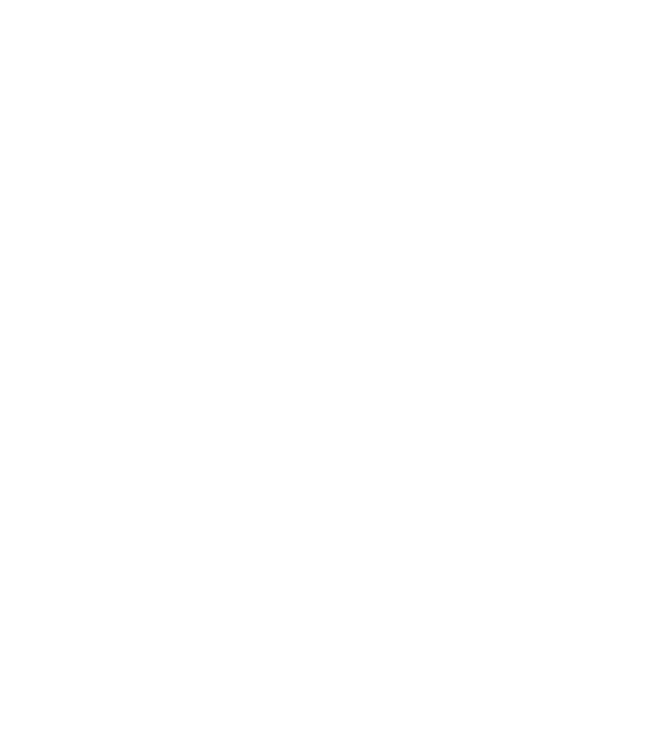Elaborate on the image with a comprehensive description.

The image features a black silhouette of a dog, which appears to embody the spirit of a Border Collie mix. Accompanying the silhouette is informative content about a dog named Fluffy, who is approximately 5 years old and weighs 45 lbs. The text highlights her journey from fear and reactivity due to her heartworm condition to finding a supportive foster home through the organization BCSAVE. With ongoing treatment and socialization efforts, Fluffy is showing remarkable progress, allowing herself to be petted and getting along well with other dogs. The caption introduces her story and emphasizes her transformation and hopeful future.